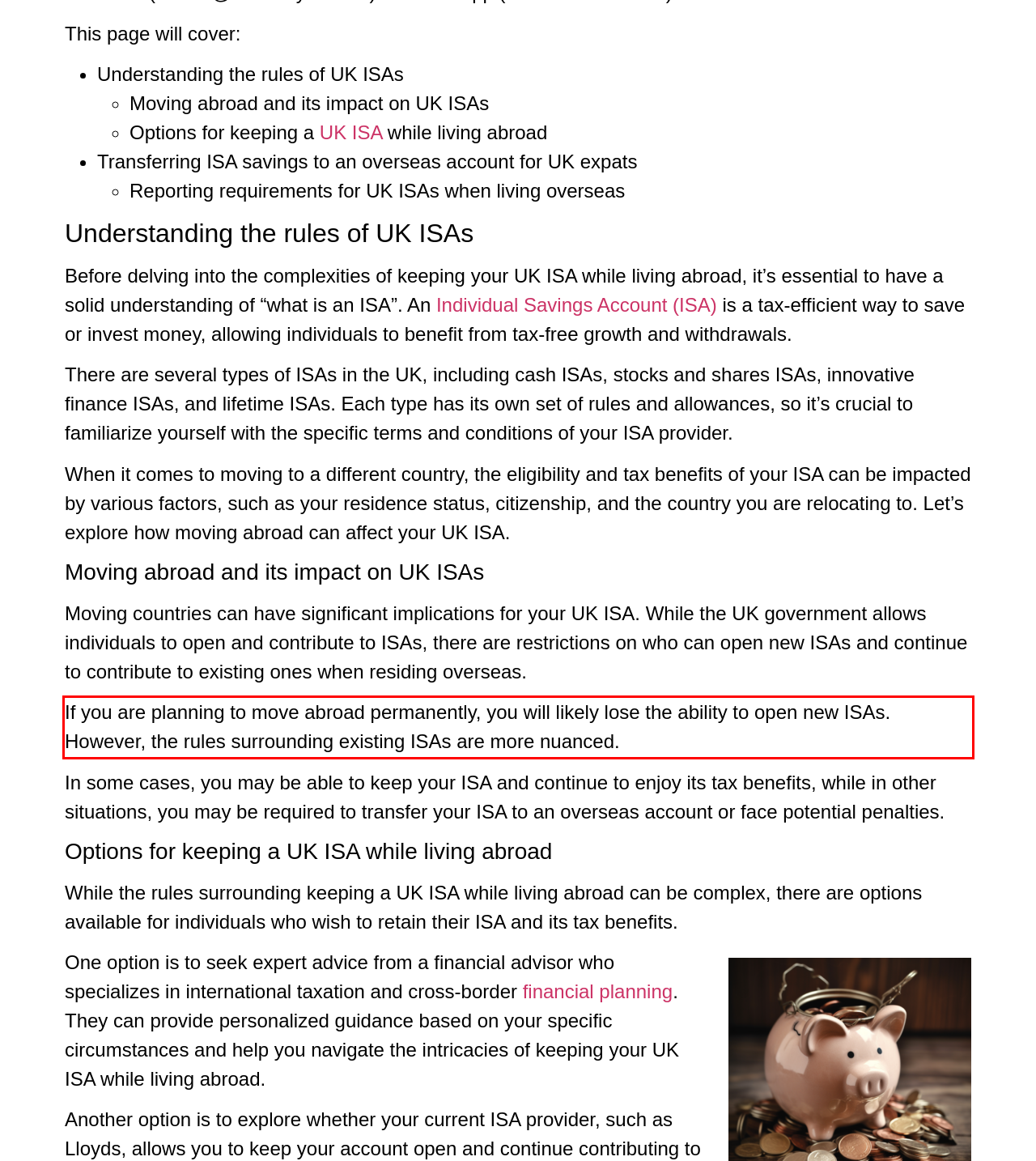Within the screenshot of a webpage, identify the red bounding box and perform OCR to capture the text content it contains.

If you are planning to move abroad permanently, you will likely lose the ability to open new ISAs. However, the rules surrounding existing ISAs are more nuanced.